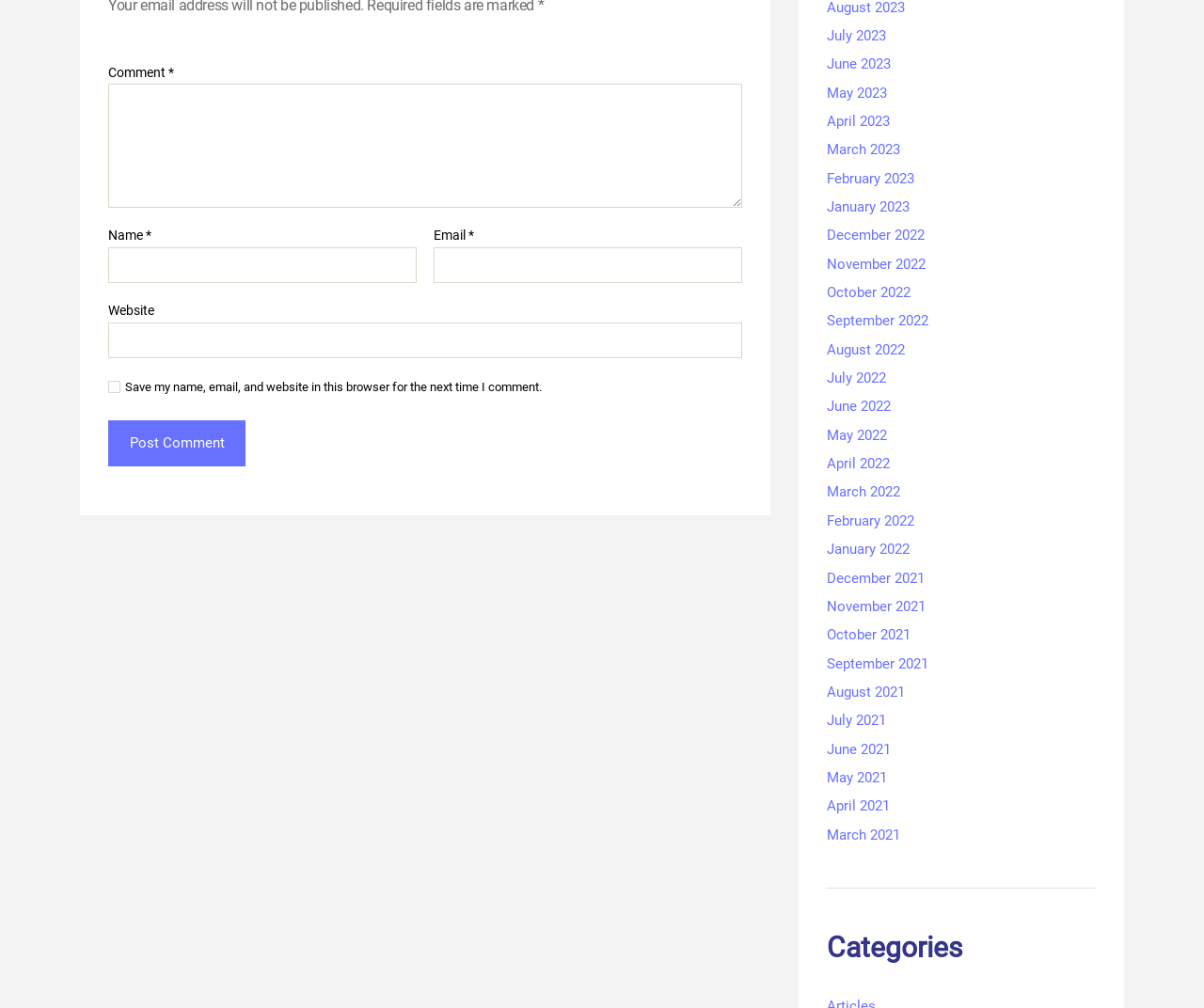Specify the bounding box coordinates for the region that must be clicked to perform the given instruction: "Enter a comment".

[0.09, 0.083, 0.616, 0.207]